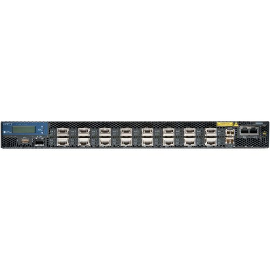Elaborate on the contents of the image in great detail.

The image displays a networking device, specifically the QFX3600-16Q-AFI, which is part of a series designed for high-performance data center and enterprise networking solutions. This model features a sleek, rack-mountable design with multiple ports to accommodate various network connections. The front panel includes several SFP (Small Form-factor Pluggable) slots for modular connectivity, an LCD display for operational status, and additional ports for management and uplink purposes. The device is key for enhancing network efficiency and scalability, making it ideal for organizations looking to optimize their network infrastructure.